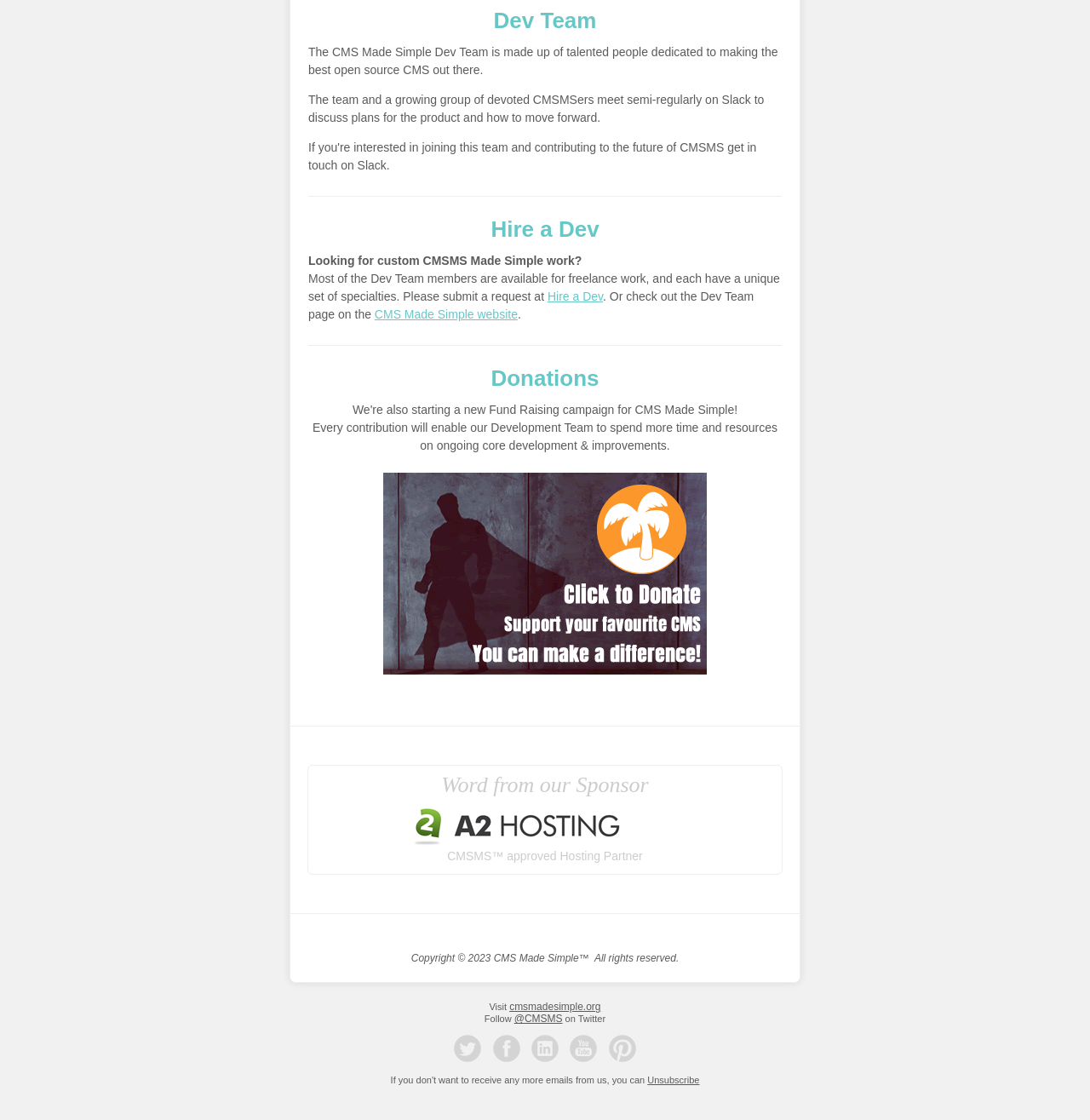Bounding box coordinates must be specified in the format (top-left x, top-left y, bottom-right x, bottom-right y). All values should be floating point numbers between 0 and 1. What are the bounding box coordinates of the UI element described as: Hire a Dev

[0.502, 0.259, 0.553, 0.271]